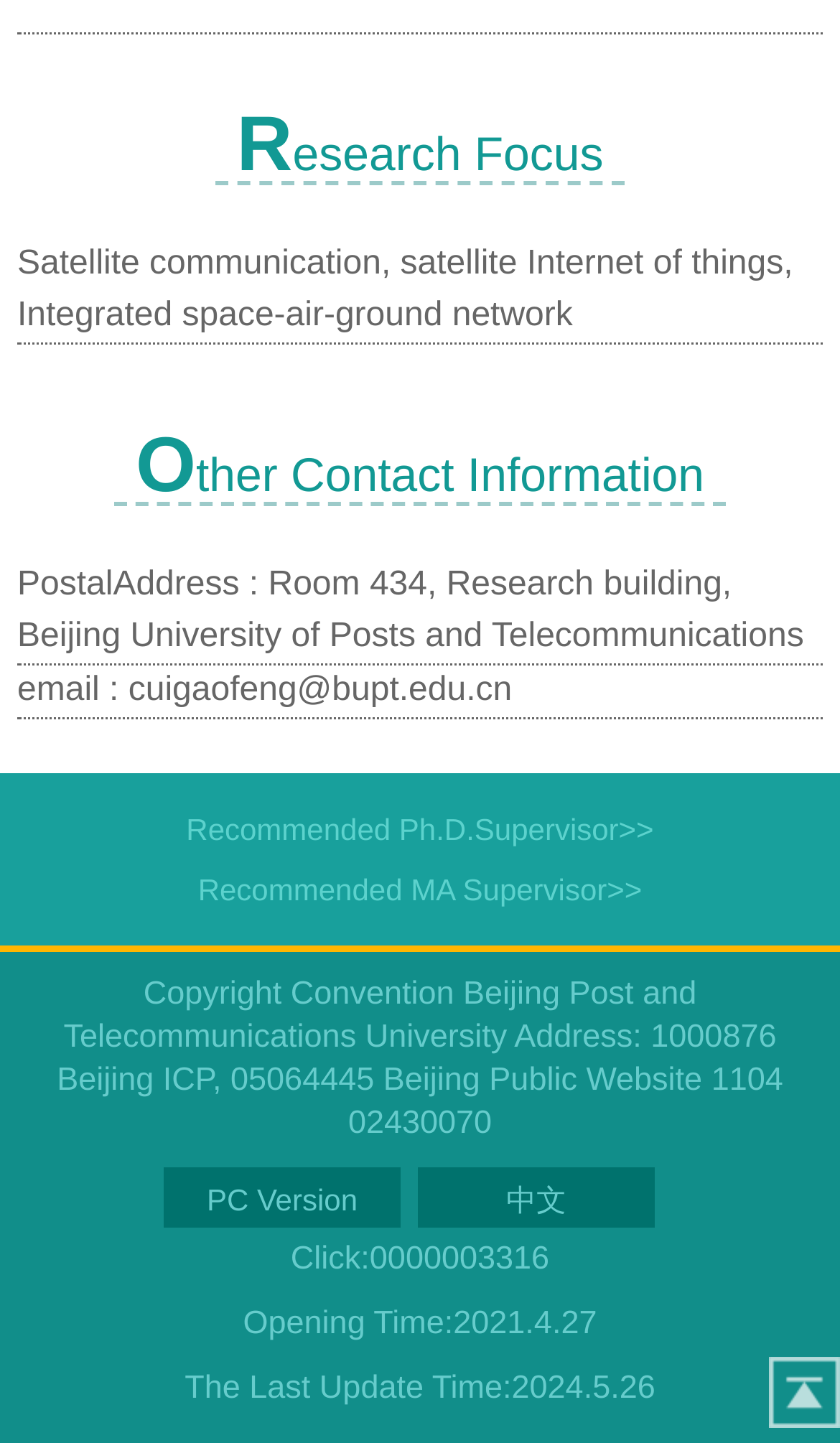Please determine the bounding box coordinates for the UI element described as: "Recommended MA Supervisor>>".

[0.236, 0.604, 0.764, 0.628]